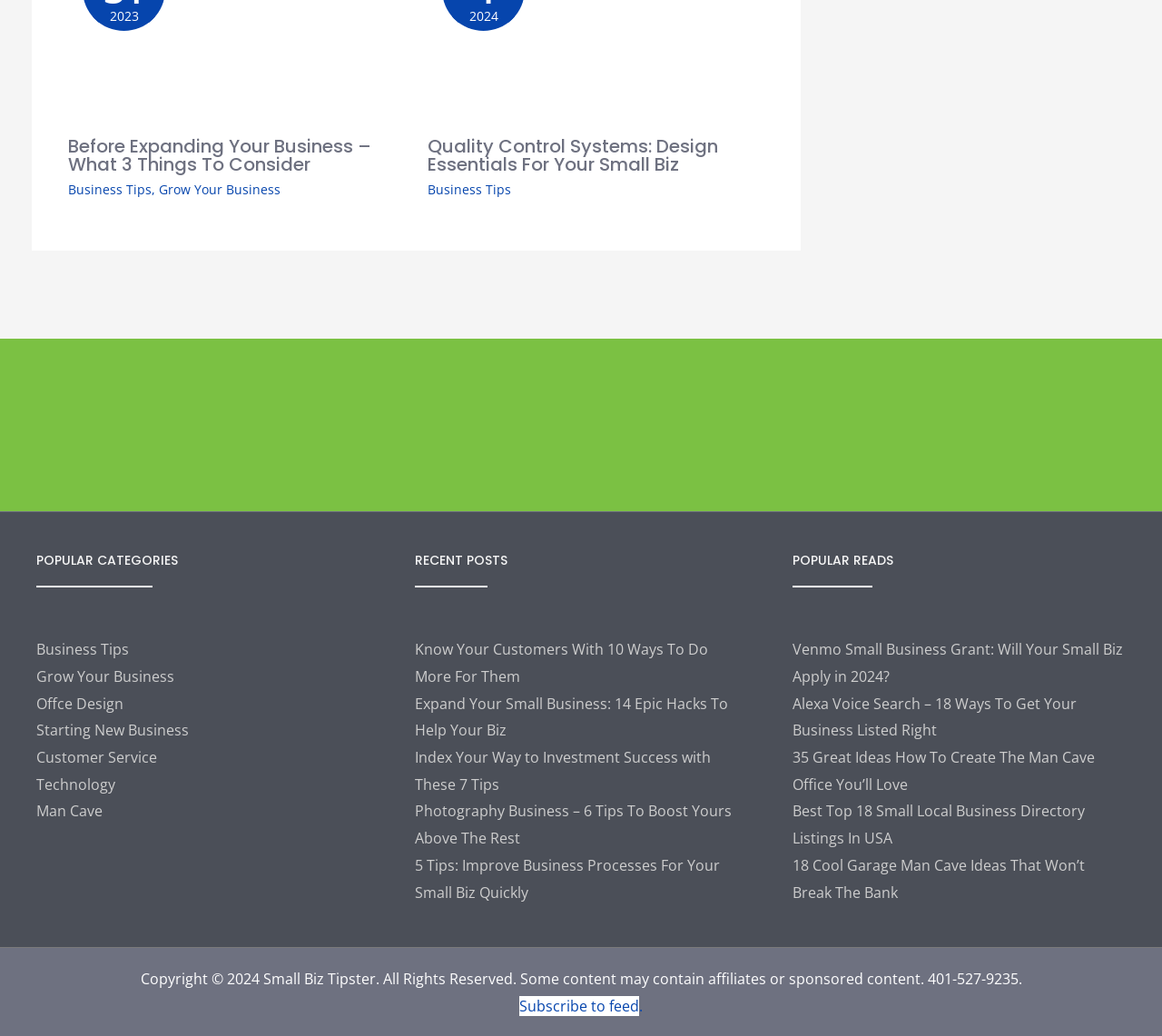Extract the bounding box of the UI element described as: "alt="B2B Blogs - OnToplist.com"".

[0.383, 0.399, 0.617, 0.419]